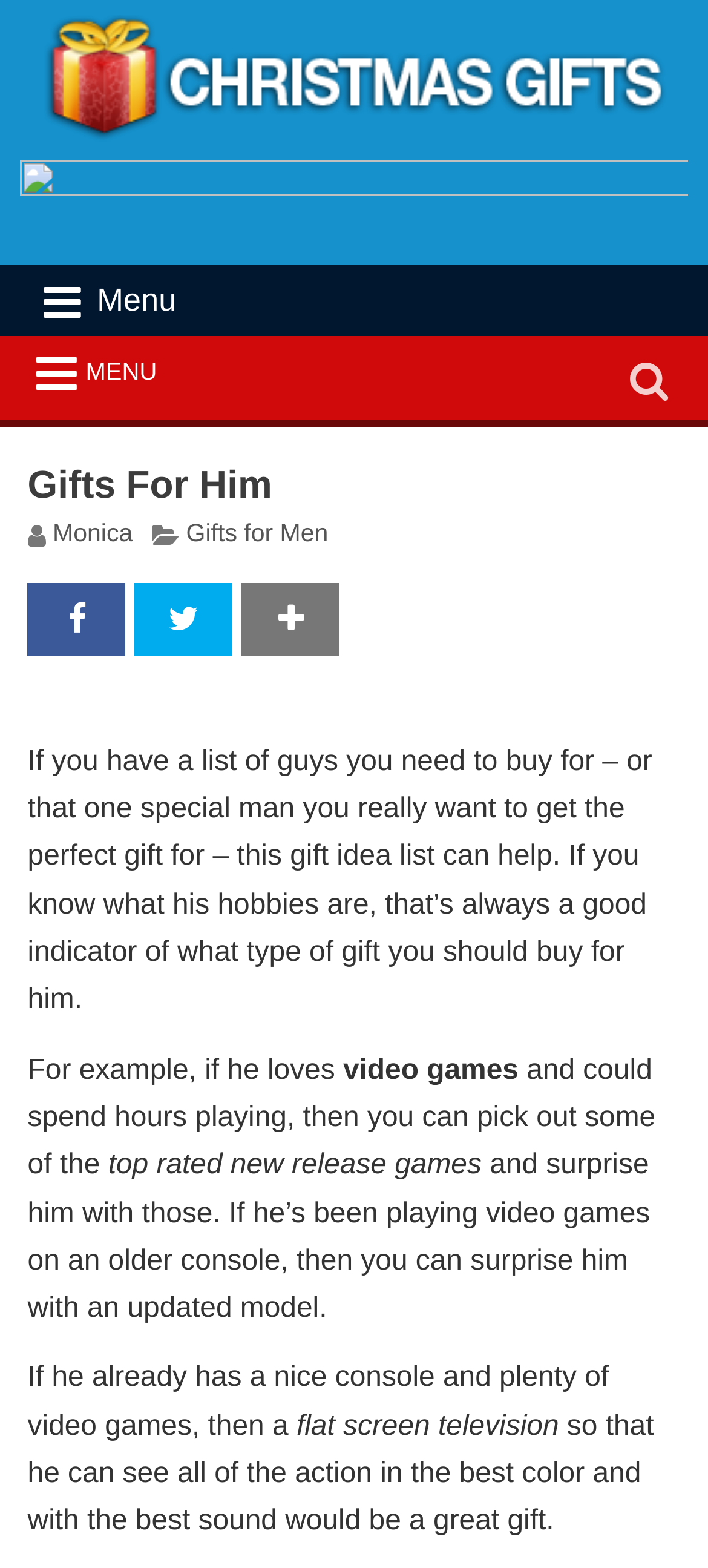Can you give a detailed response to the following question using the information from the image? What is the purpose of the search box?

The search box is located at the top right corner of the webpage, and it has a label 'Search for:' next to it. This suggests that the search box is intended for users to search for specific gifts or gift ideas.